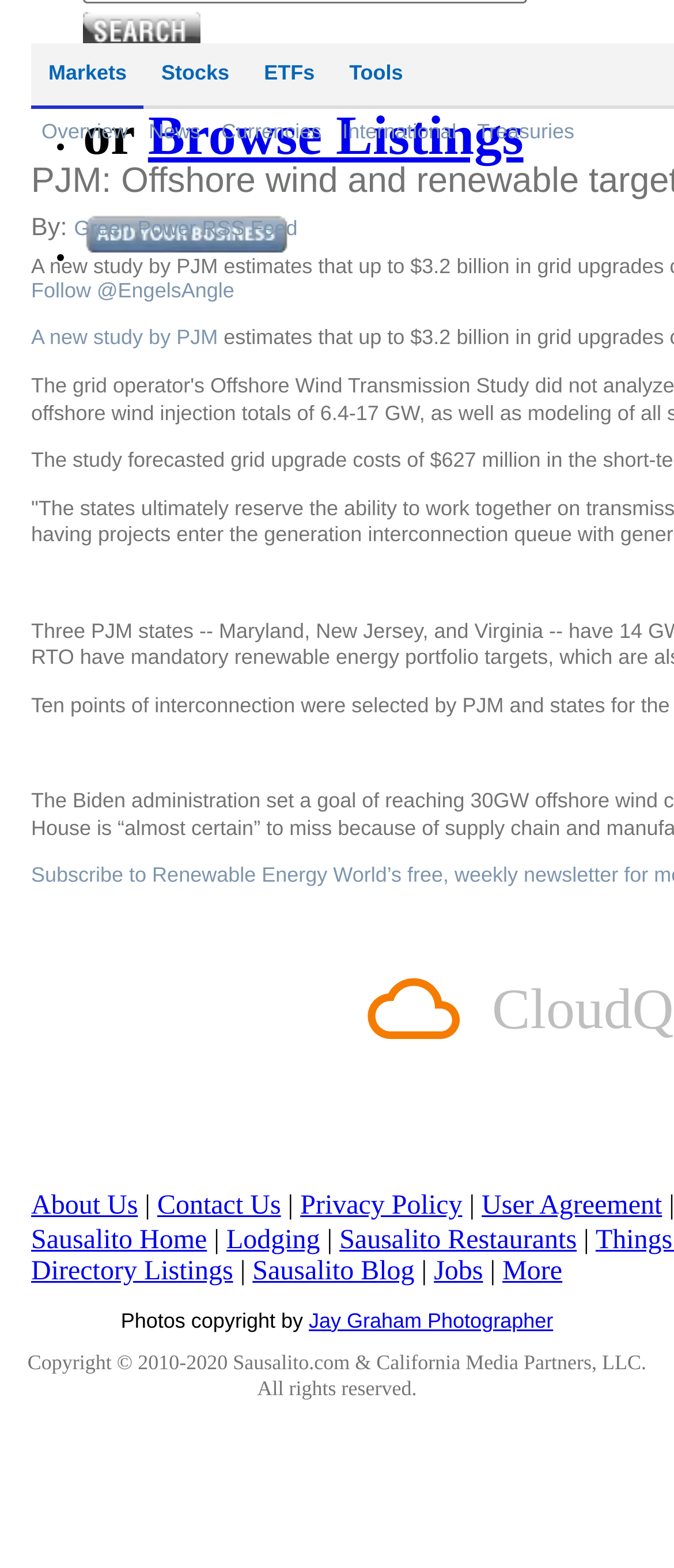How many links are there in the footer?
Please use the image to provide a one-word or short phrase answer.

10